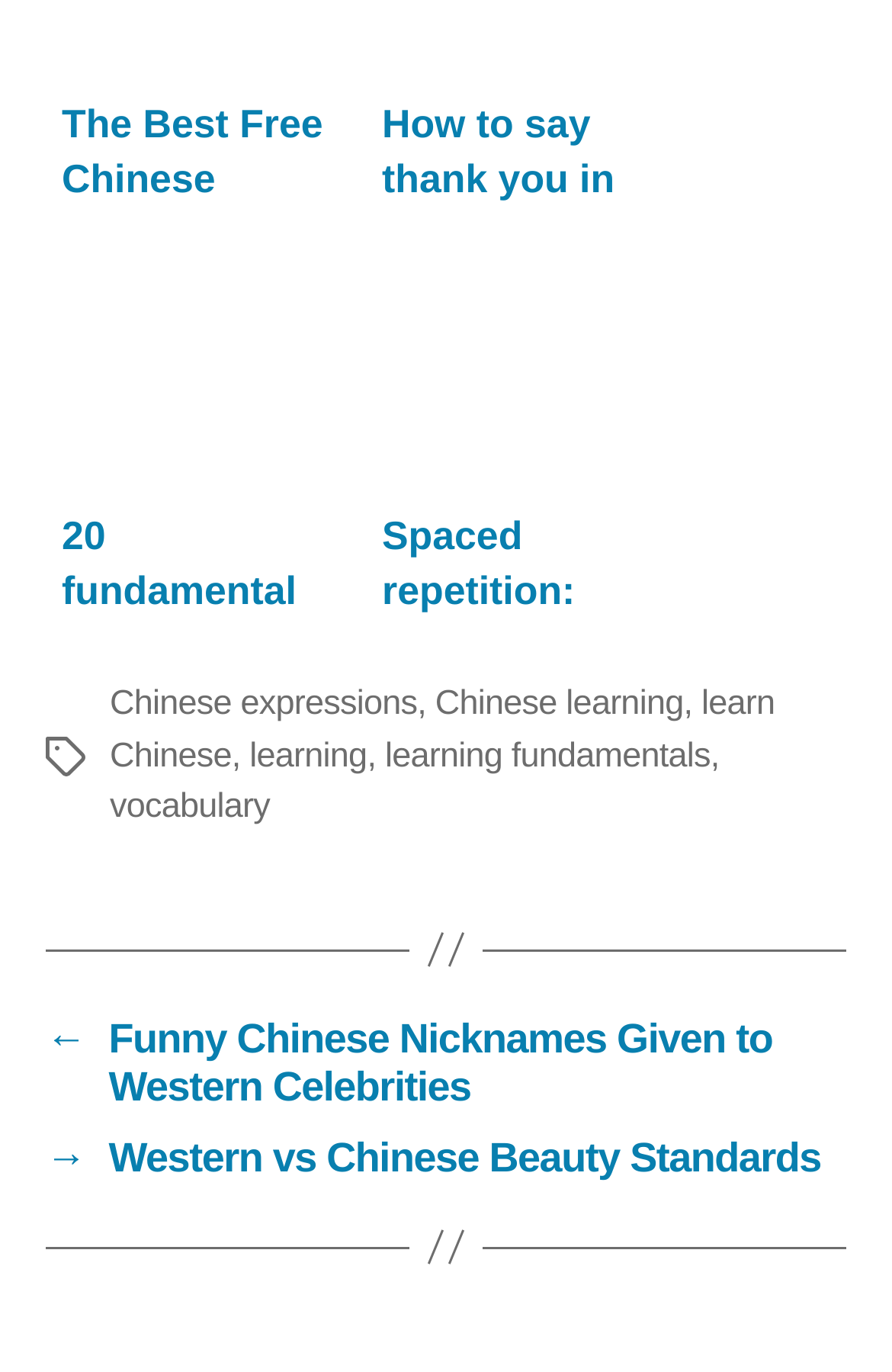Determine the bounding box coordinates for the UI element with the following description: "vocabulary". The coordinates should be four float numbers between 0 and 1, represented as [left, top, right, bottom].

[0.123, 0.574, 0.303, 0.602]